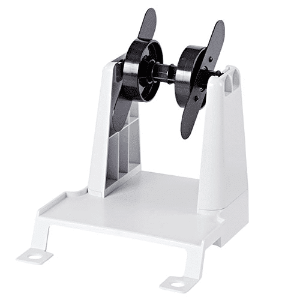Generate a detailed caption that describes the image.

The image showcases the "Micra Etiketten Abwickelvorrichtung," an external label unwinder unit designed to facilitate the efficient handling of label rolls. The device features a robust structure with a sleek, white base that supports dual black spindles, allowing for easy rotation and dispensing of labels. It is compatible with label rolls up to a diameter of 250 mm, ensuring versatility in various labeling tasks. This unwinder unit can be utilized in both indoor and outdoor configurations, offering flexibility to meet different operational needs. The design emphasizes user-friendly functionality, making it an essential component for streamlined labeling processes in diverse settings.